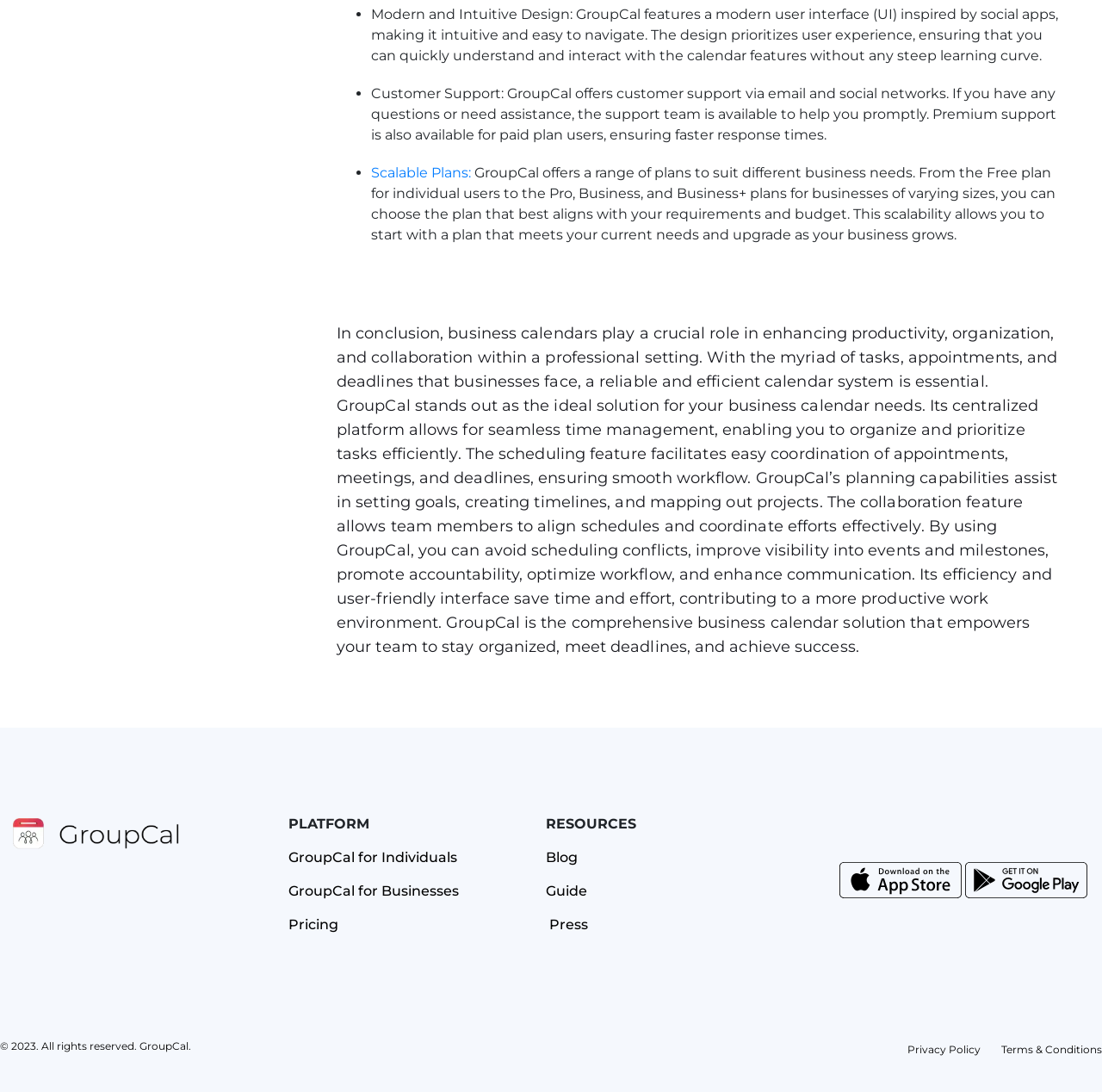How many plans does GroupCal offer?
Please provide a single word or phrase as your answer based on the screenshot.

Four